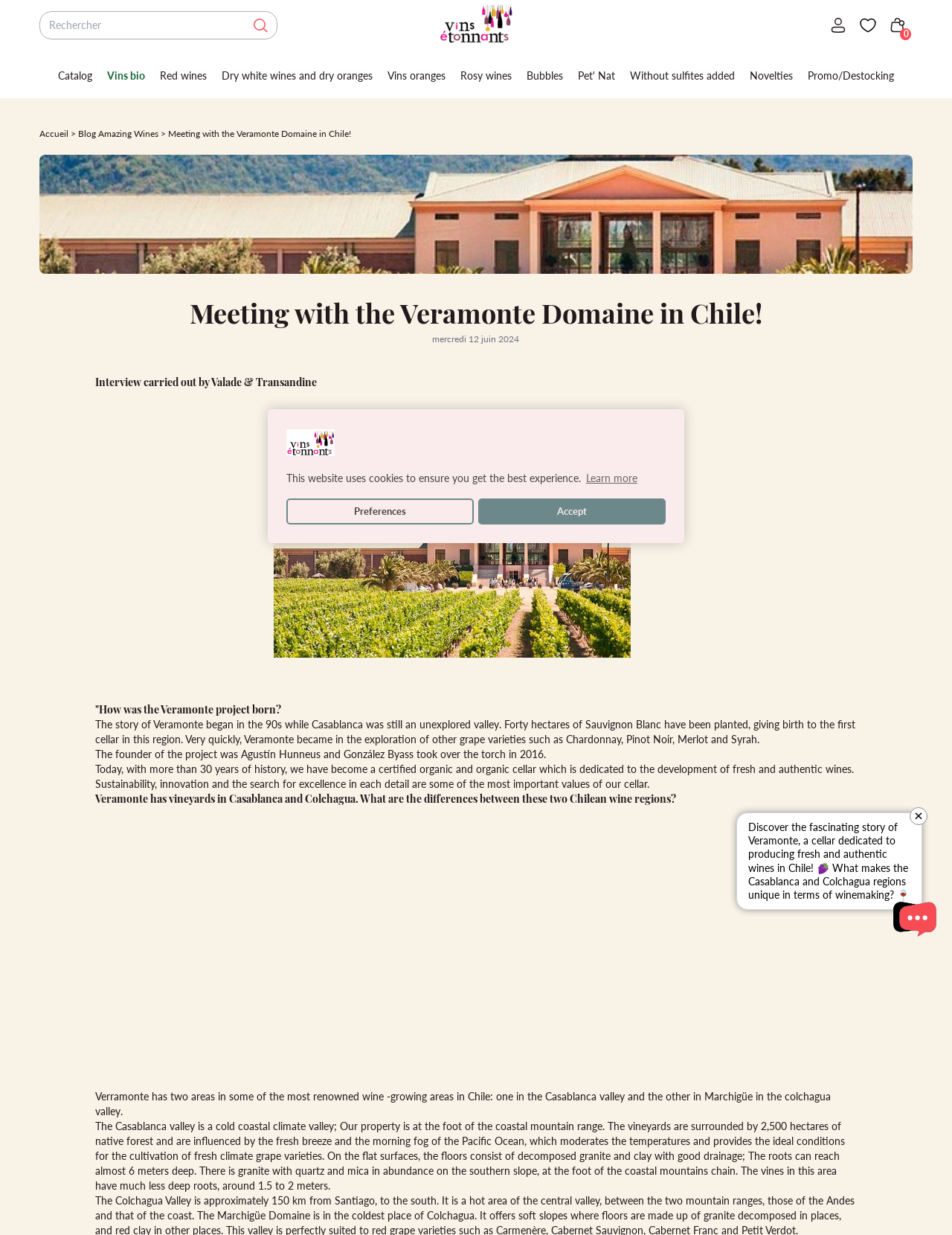Using the given description, provide the bounding box coordinates formatted as (top-left x, top-left y, bottom-right x, bottom-right y), with all values being floating point numbers between 0 and 1. Description: Accueil

[0.042, 0.104, 0.072, 0.113]